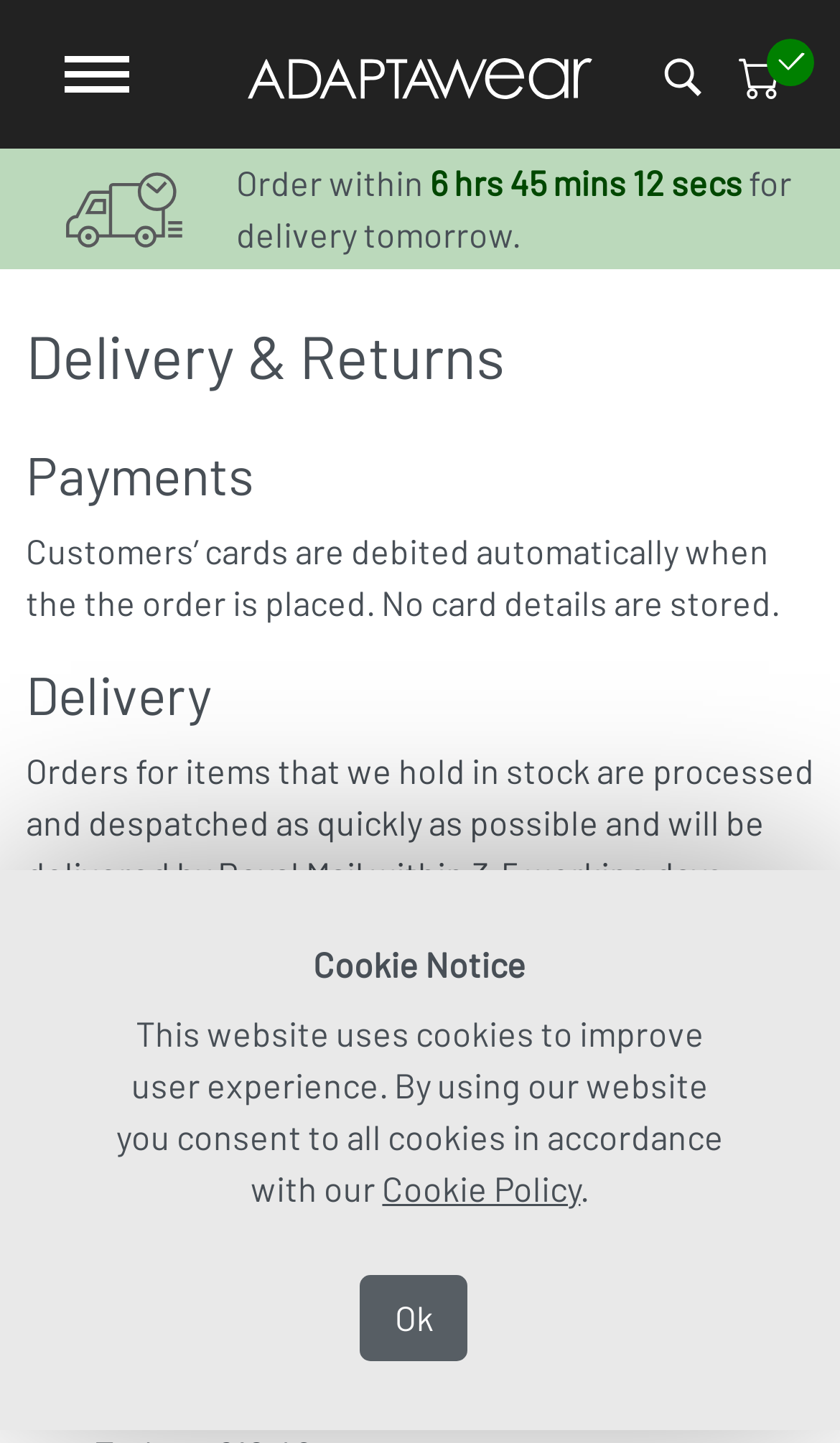How long does delivery take in the UK?
Using the image, elaborate on the answer with as much detail as possible.

I found this information by reading the text under the 'Delivery' heading, which states that orders for items in stock are processed and despatched as quickly as possible and will be delivered by Royal Mail within 3-5 working days.